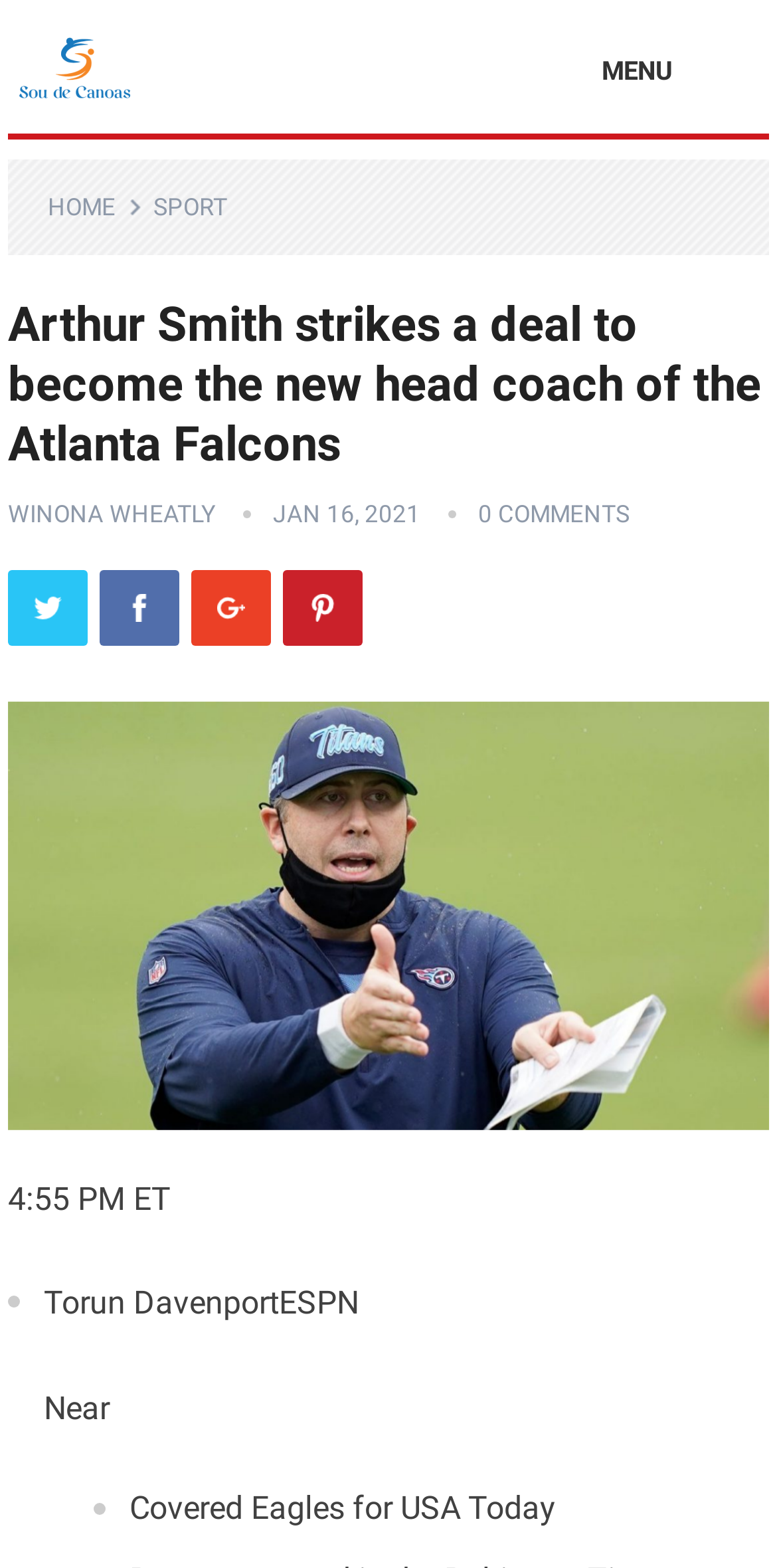What is the date of the article?
Provide a detailed answer to the question, using the image to inform your response.

The date of the article can be found in the StaticText element with the text 'JAN 16, 2021', which is located below the heading of the webpage.